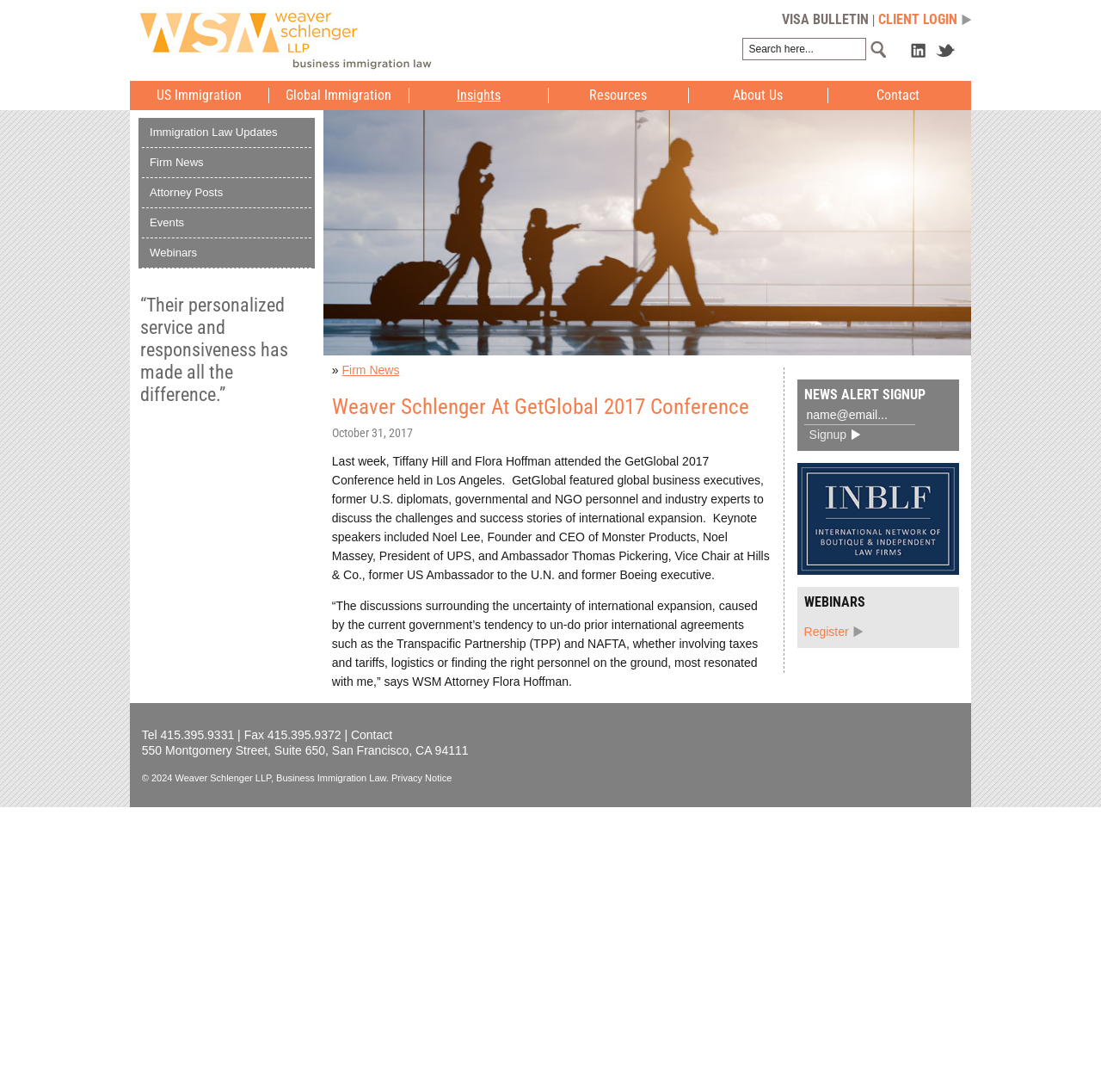Respond to the question below with a concise word or phrase:
What is the address of the company?

550 Montgomery Street, Suite 650, San Francisco, CA 94111